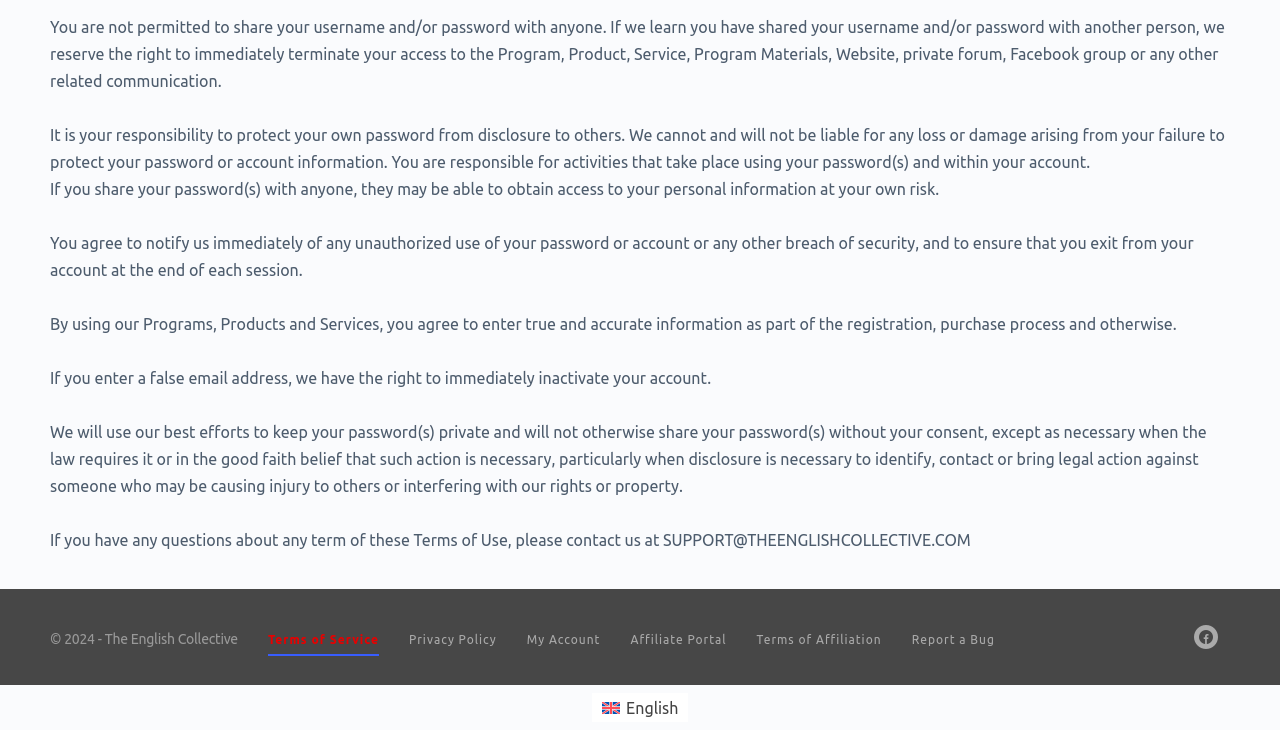Please give a succinct answer using a single word or phrase:
What is the copyright year of the website?

2024